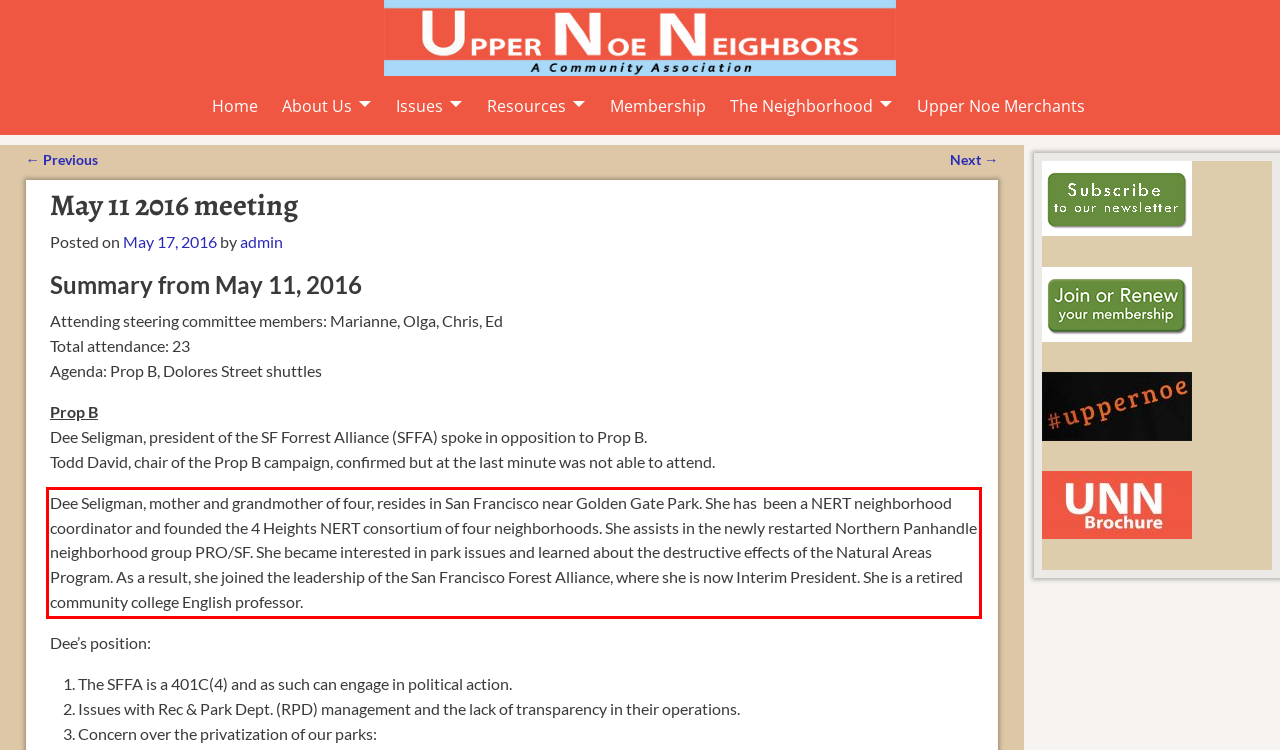Given a webpage screenshot, locate the red bounding box and extract the text content found inside it.

Dee Seligman, mother and grandmother of four, resides in San Francisco near Golden Gate Park. She has been a NERT neighborhood coordinator and founded the 4 Heights NERT consortium of four neighborhoods. She assists in the newly restarted Northern Panhandle neighborhood group PRO/SF. She became interested in park issues and learned about the destructive effects of the Natural Areas Program. As a result, she joined the leadership of the San Francisco Forest Alliance, where she is now Interim President. She is a retired community college English professor.